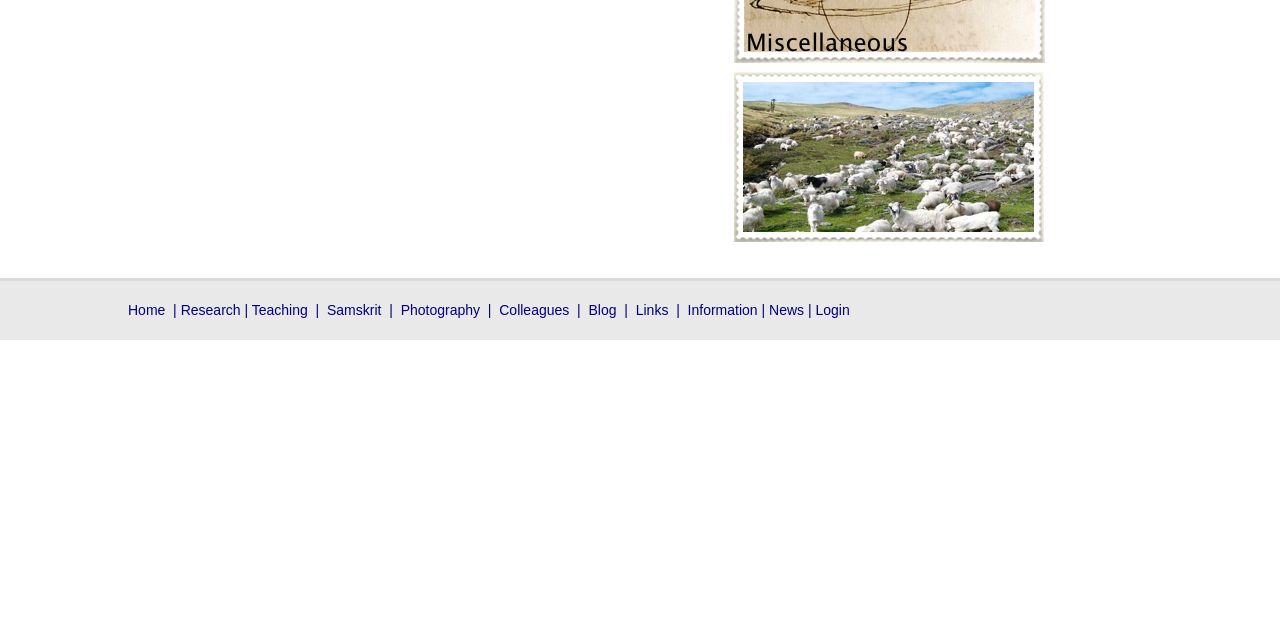Calculate the bounding box coordinates of the UI element given the description: "Research |".

[0.141, 0.471, 0.194, 0.496]